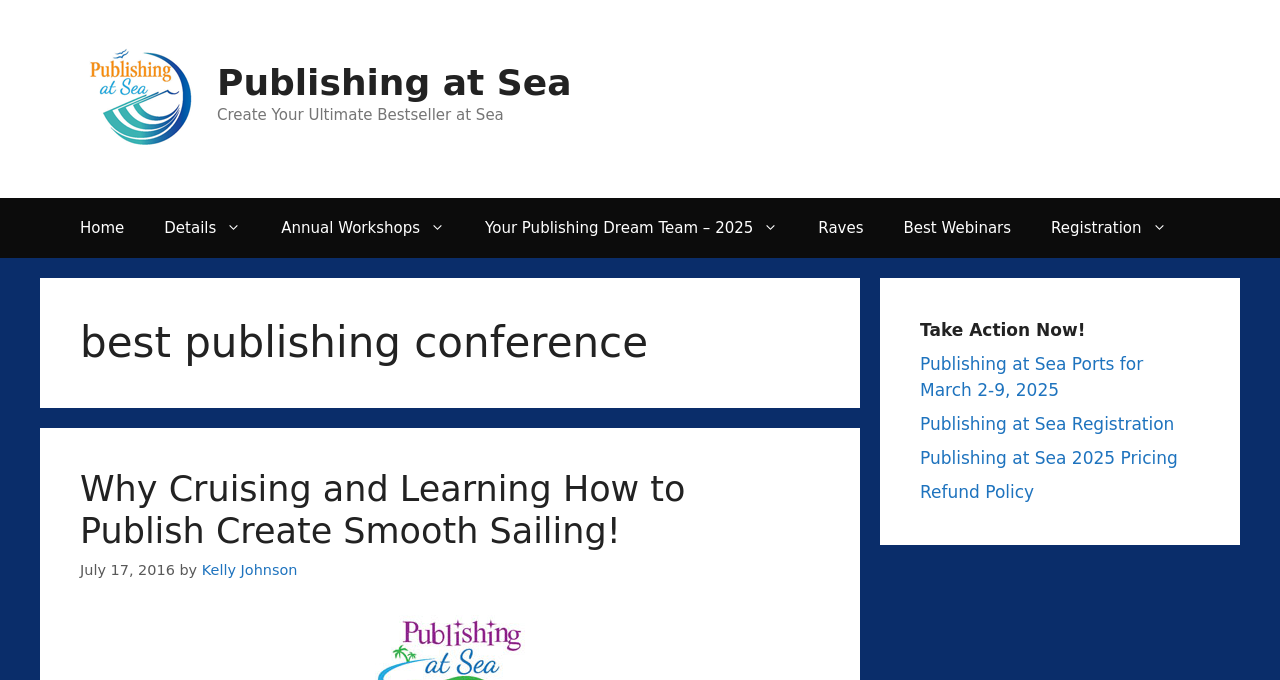Please determine the headline of the webpage and provide its content.

best publishing conference